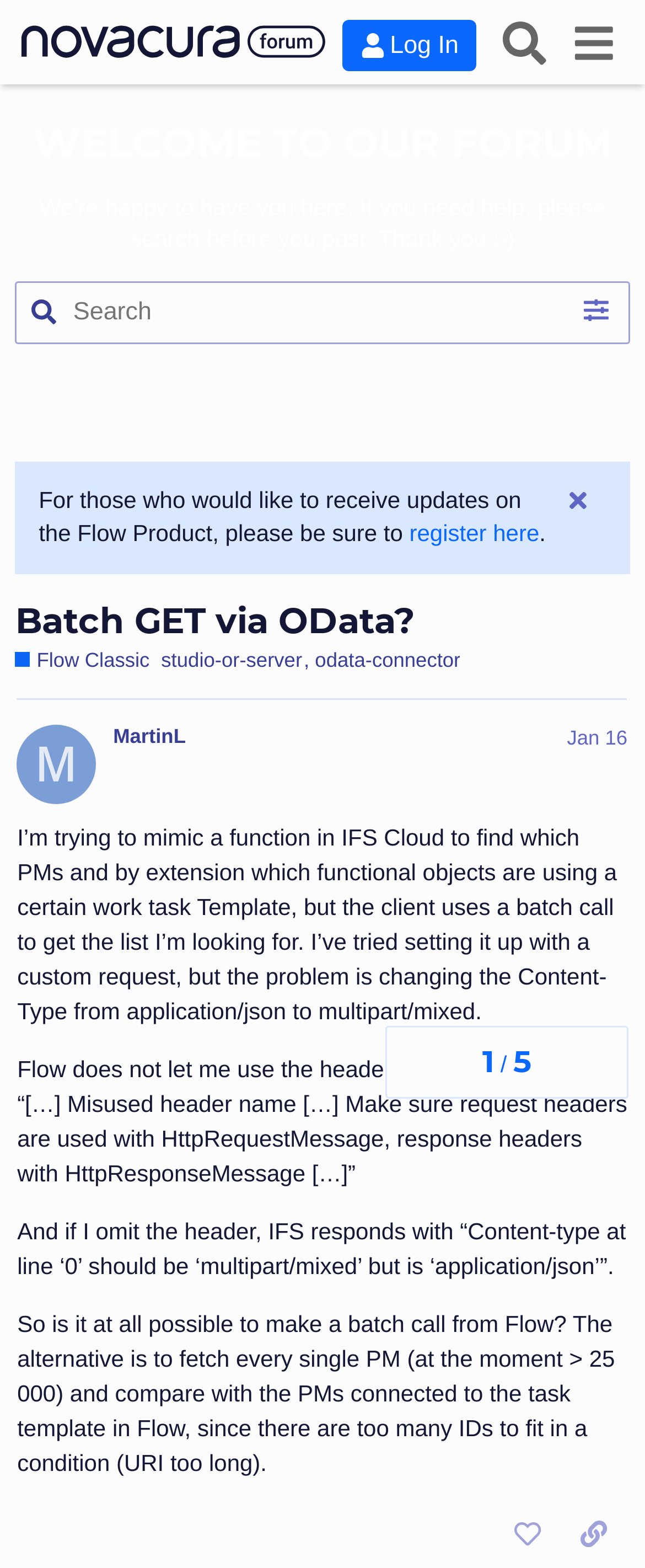Please identify the coordinates of the bounding box that should be clicked to fulfill this instruction: "Search for a topic".

[0.757, 0.005, 0.867, 0.05]